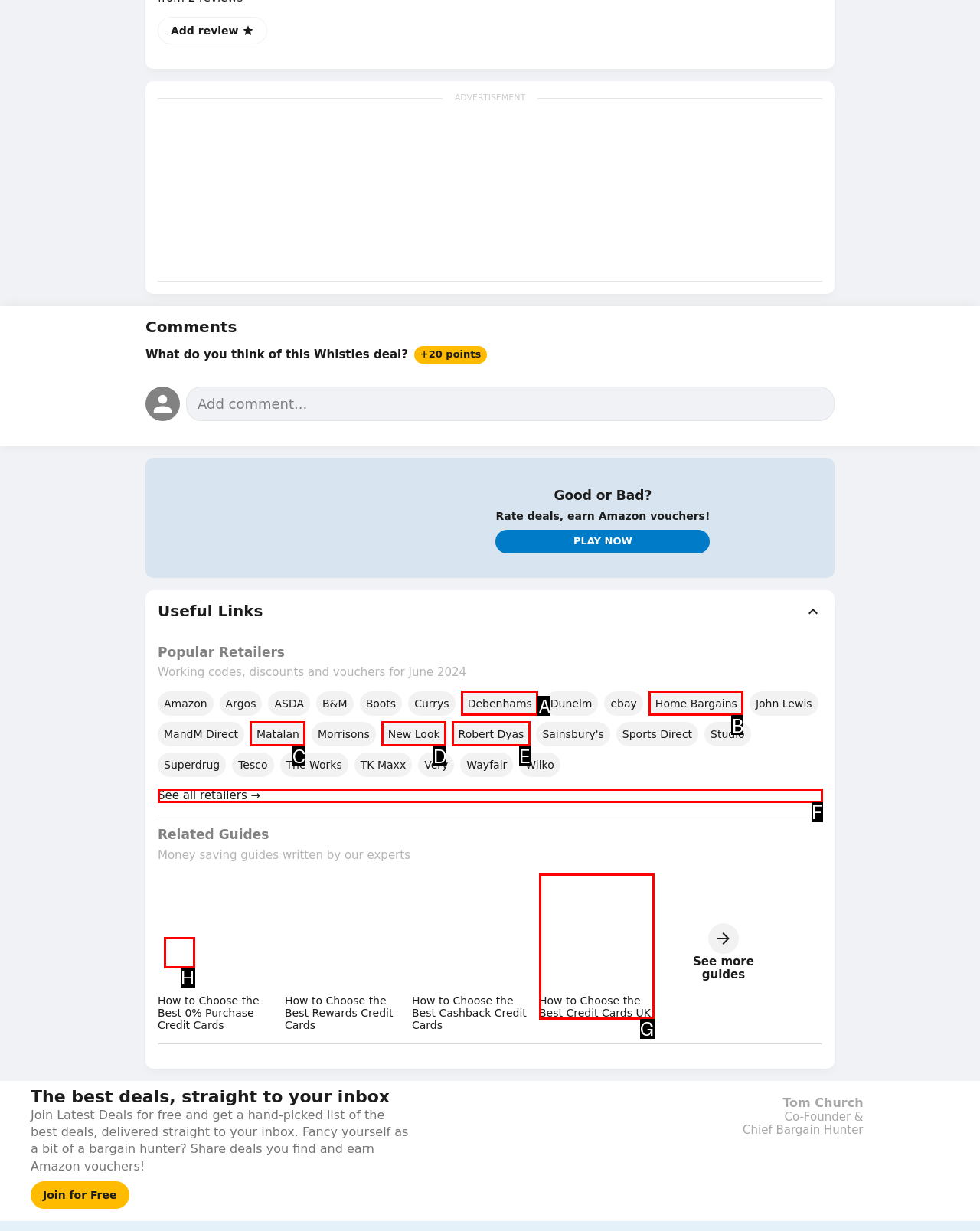Given the description: See all retailers →, select the HTML element that matches it best. Reply with the letter of the chosen option directly.

F